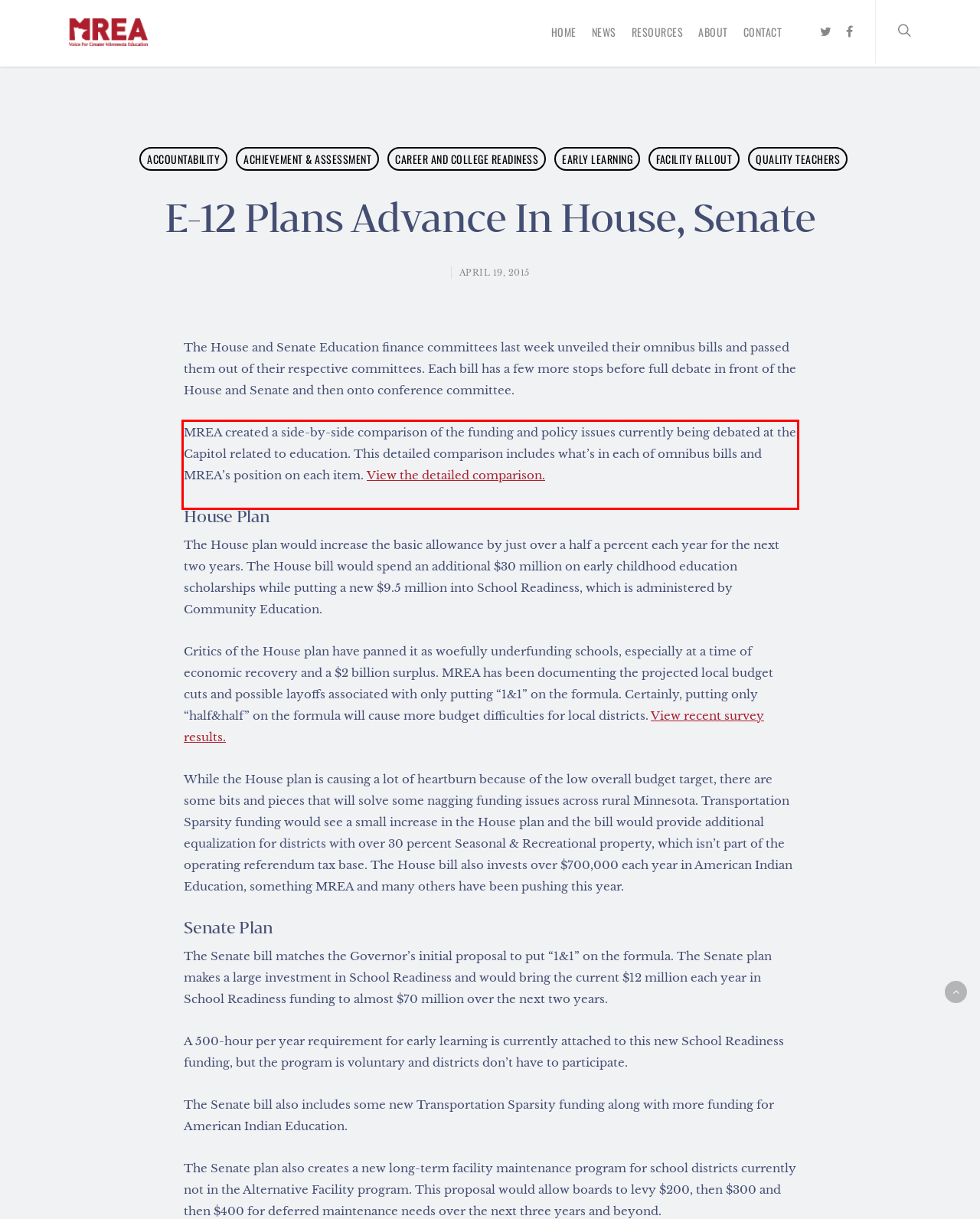In the screenshot of the webpage, find the red bounding box and perform OCR to obtain the text content restricted within this red bounding box.

MREA created a side-by-side comparison of the funding and policy issues currently being debated at the Capitol related to education. This detailed comparison includes what’s in each of omnibus bills and MREA’s position on each item. View the detailed comparison.